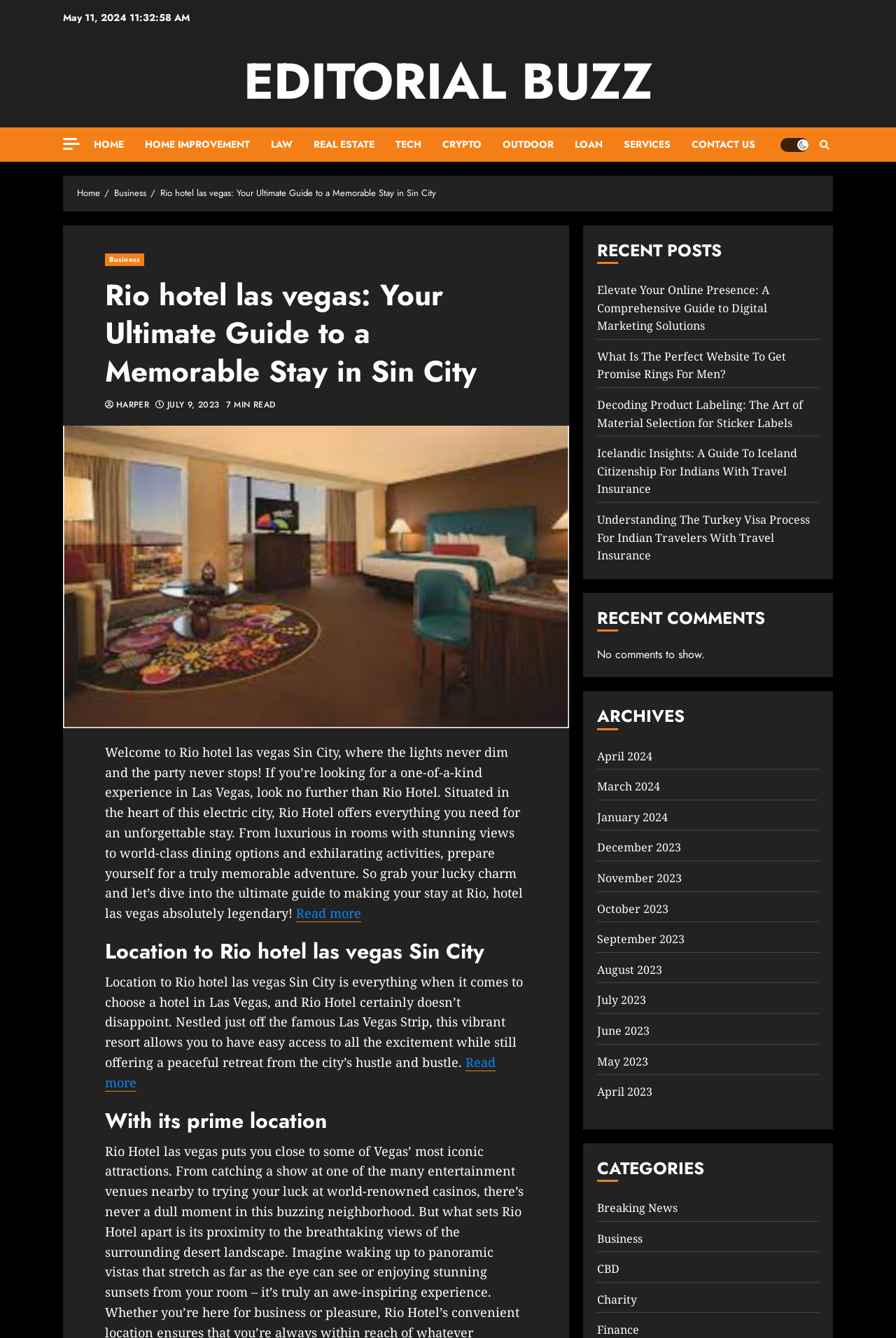Reply to the question below using a single word or brief phrase:
What is the date of the latest article?

May 11, 2024